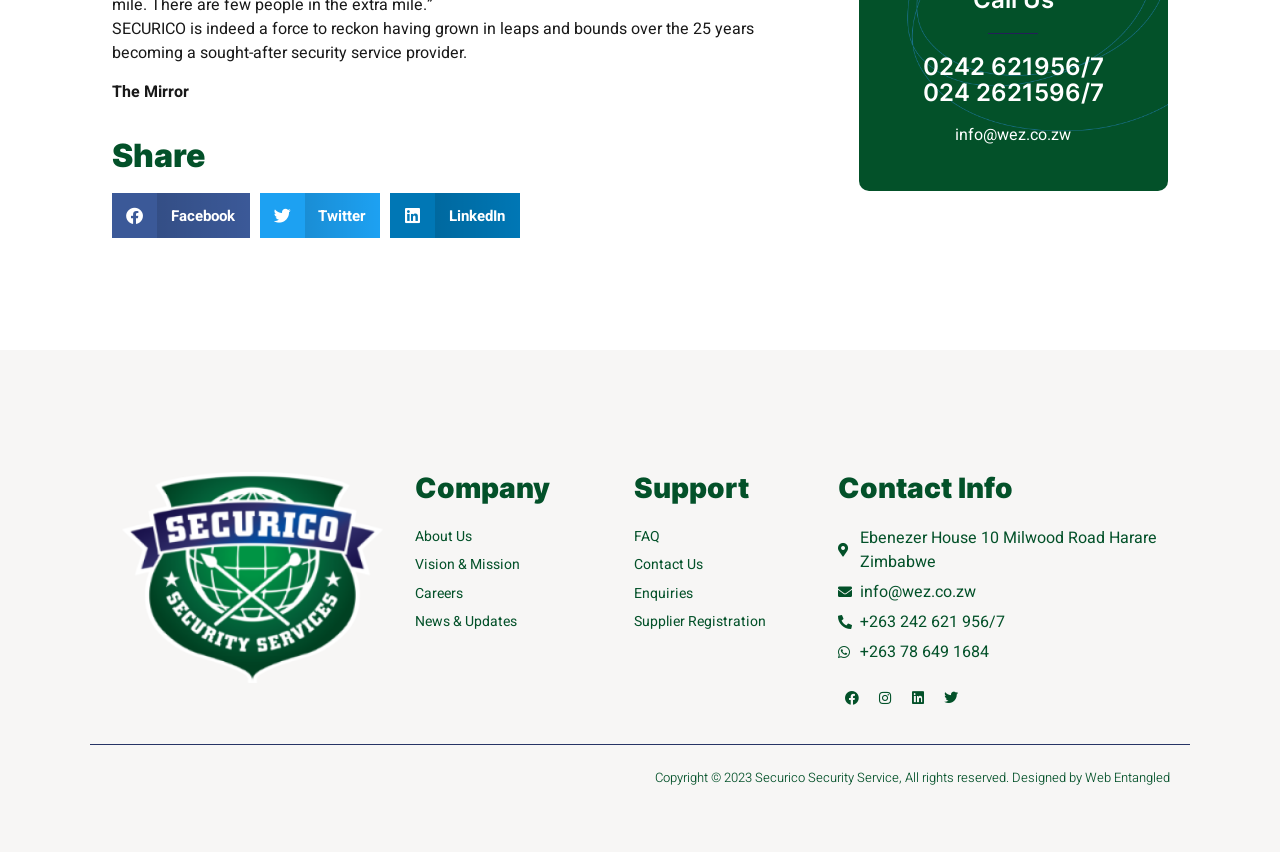What is the email address of the company?
Please answer the question with a detailed and comprehensive explanation.

The email address of the company can be found in the static text element under the 'Contact Info' heading, which reads 'info@wez.co.zw'. This email address is also mentioned at the top of the webpage.